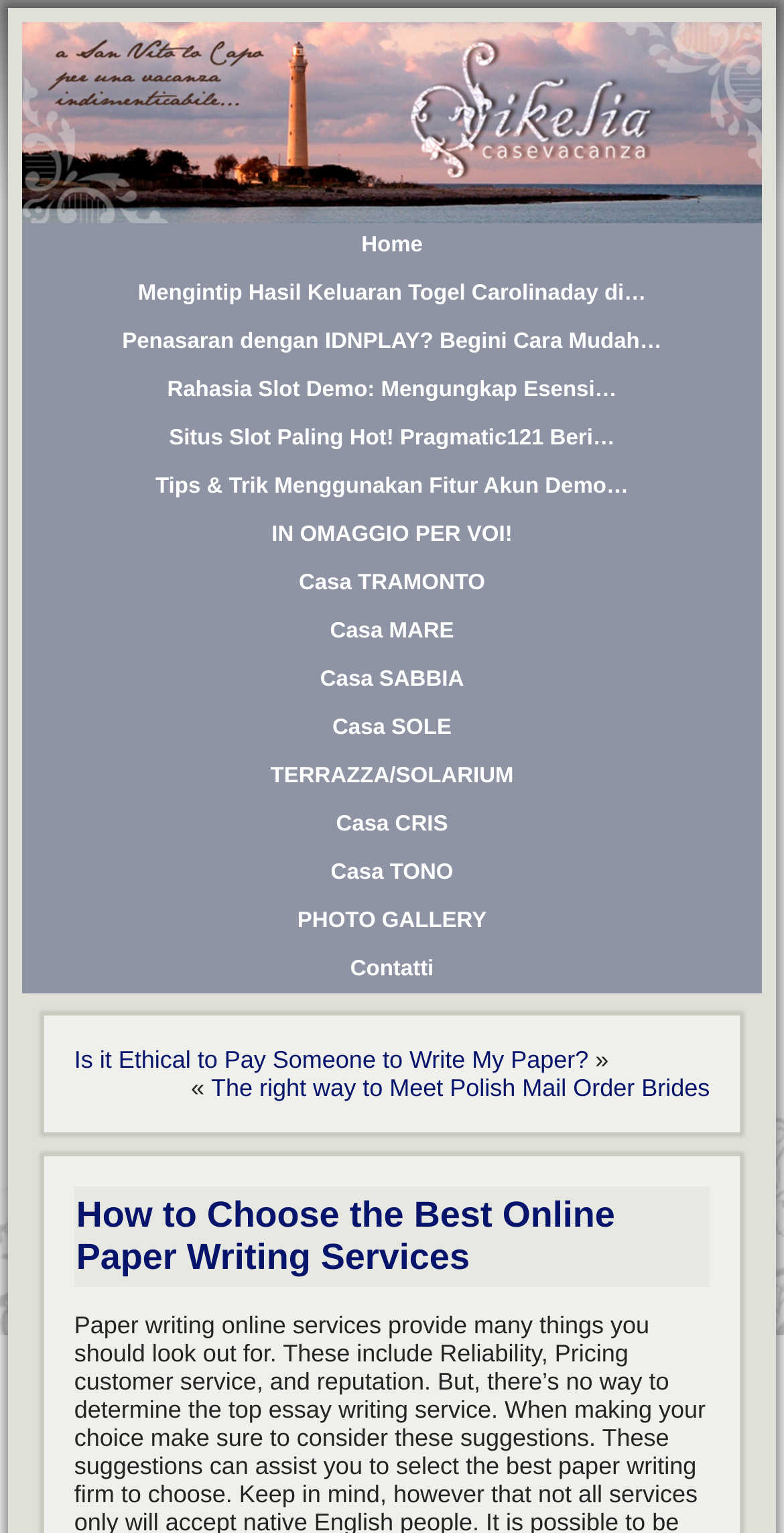Could you specify the bounding box coordinates for the clickable section to complete the following instruction: "Click on 'Home'"?

[0.028, 0.145, 0.972, 0.176]